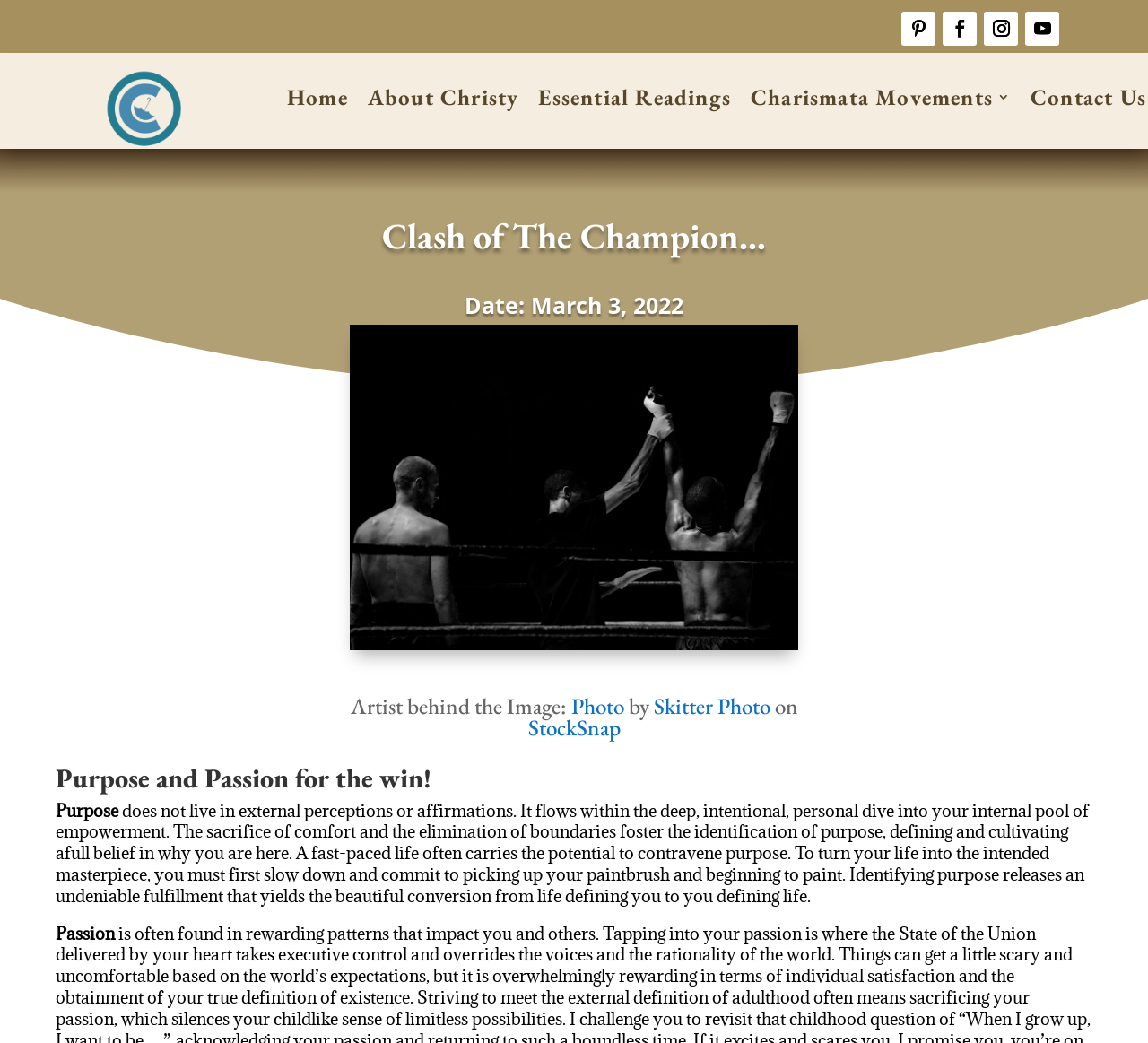Locate the bounding box coordinates of the clickable area to execute the instruction: "Read about Charismata Movements 3". Provide the coordinates as four float numbers between 0 and 1, represented as [left, top, right, bottom].

[0.654, 0.087, 0.88, 0.106]